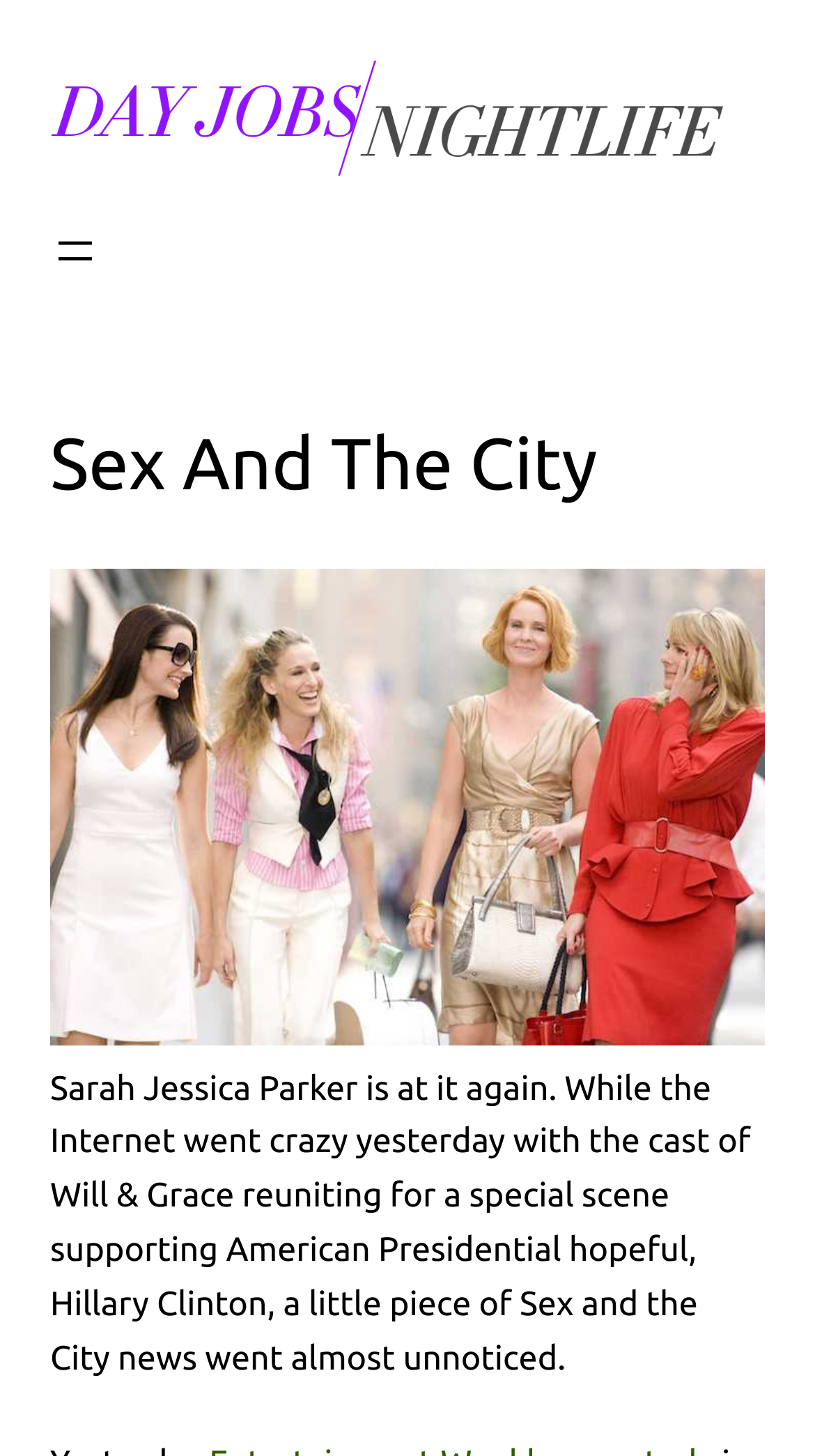What is the purpose of the button?
Refer to the image and give a detailed answer to the question.

The answer can be found in the button element which has the text 'Open menu' and hasPopup: menu, indicating that it is used to open a menu